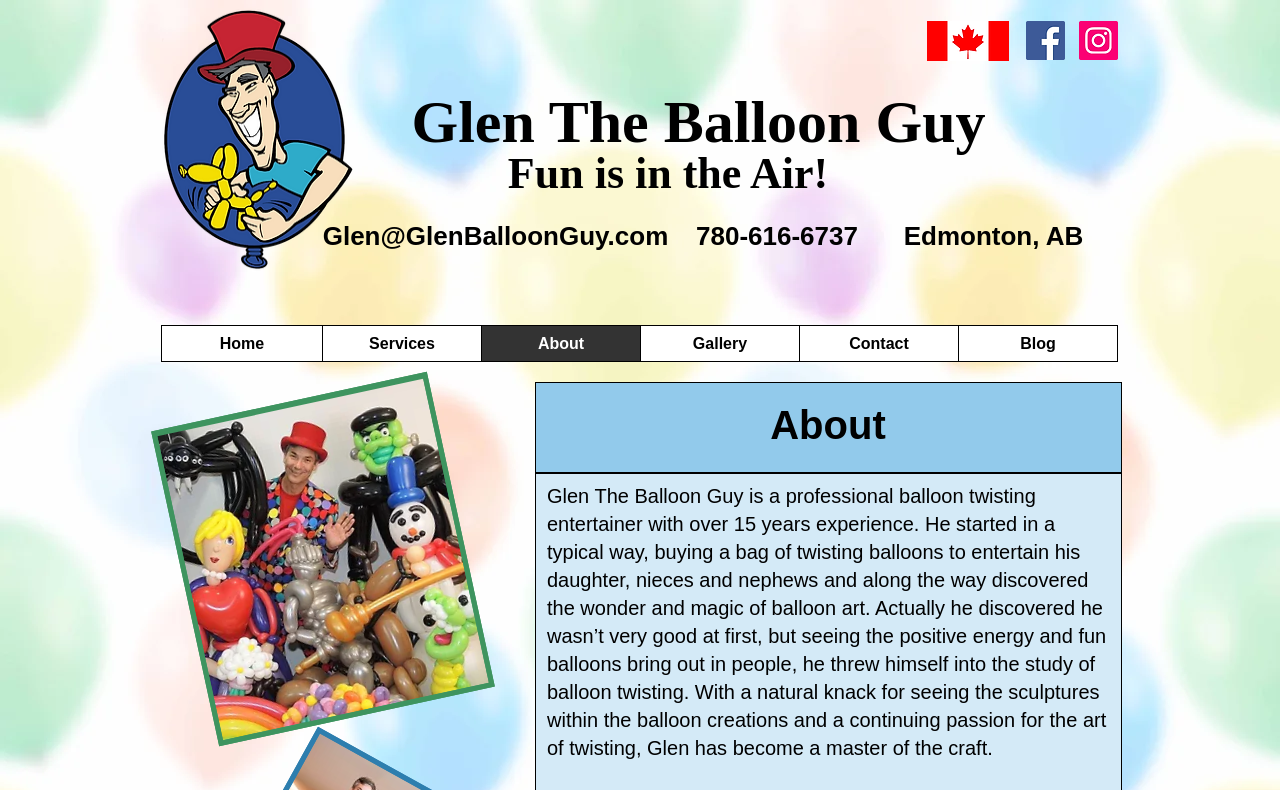Generate a detailed explanation of the webpage's features and information.

The webpage is about Glen The Balloon Guy, a professional balloon twisting entertainer. At the top of the page, there is a logo image on the left, and a heading "Glen The Balloon Guy" with a link next to it. Below the logo, there is a heading "Fun is in the Air!" with a link. 

On the top-right corner, there is a Canadian flag image. Below the flag, there is a social bar with links to Facebook and Instagram, each represented by an image. 

On the left side of the page, there is a navigation menu with links to "Home", "Services", "About", "Gallery", "Contact", and "Blog". The "About" link is currently selected. 

Below the navigation menu, there is a large image related to Glen The Balloon Guy. 

The main content of the page is a heading "About" followed by a paragraph of text that describes Glen's background and experience as a balloon twisting entertainer. The text explains how he started twisting balloons to entertain his family, discovered the joy and magic of balloon art, and eventually became a master of the craft.